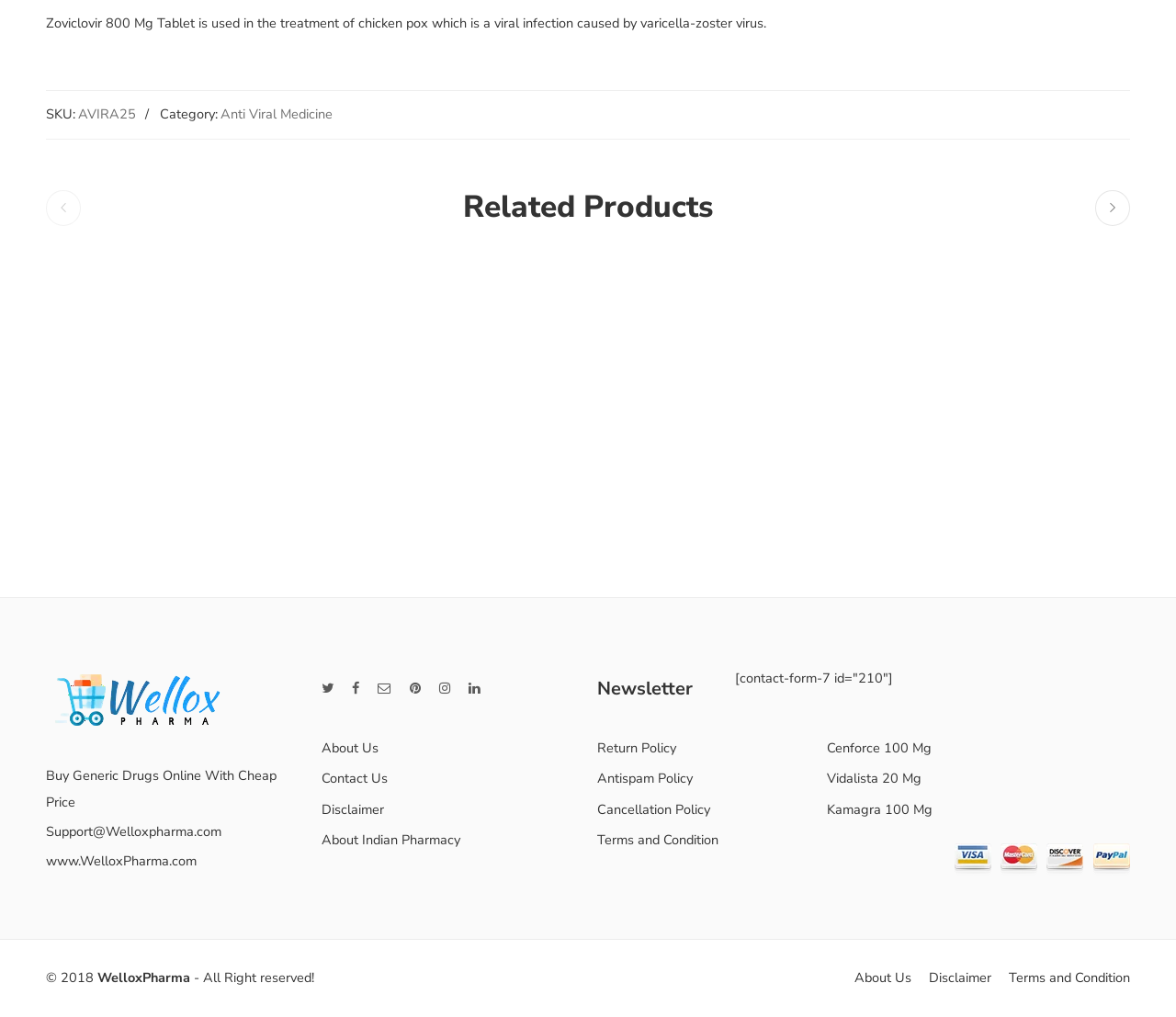Locate the bounding box coordinates of the UI element described by: "Terms and Condition". Provide the coordinates as four float numbers between 0 and 1, formatted as [left, top, right, bottom].

[0.508, 0.811, 0.688, 0.841]